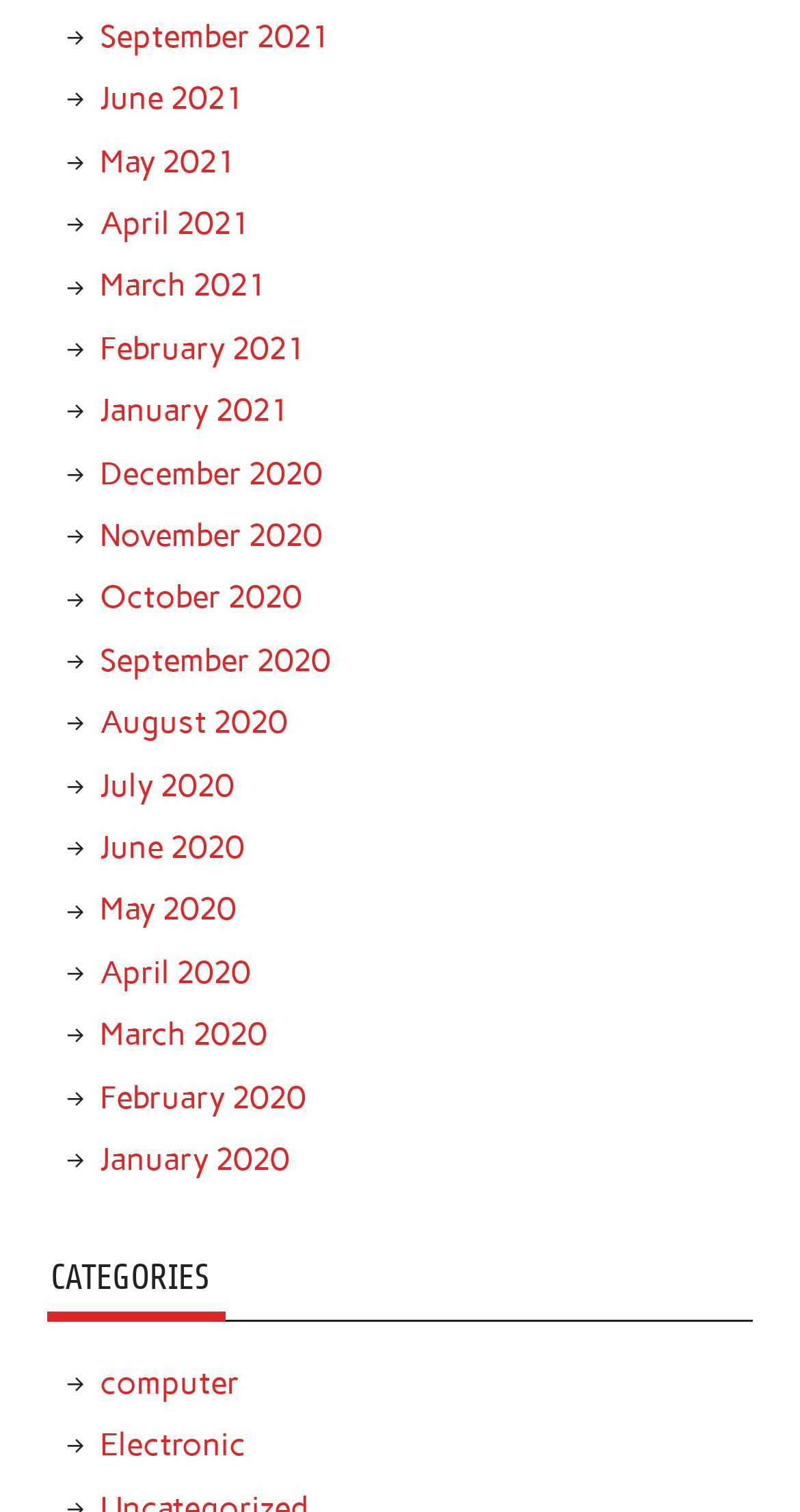Identify the bounding box coordinates for the UI element described as follows: computer. Use the format (top-left x, top-left y, bottom-right x, bottom-right y) and ensure all values are floating point numbers between 0 and 1.

[0.125, 0.903, 0.299, 0.927]